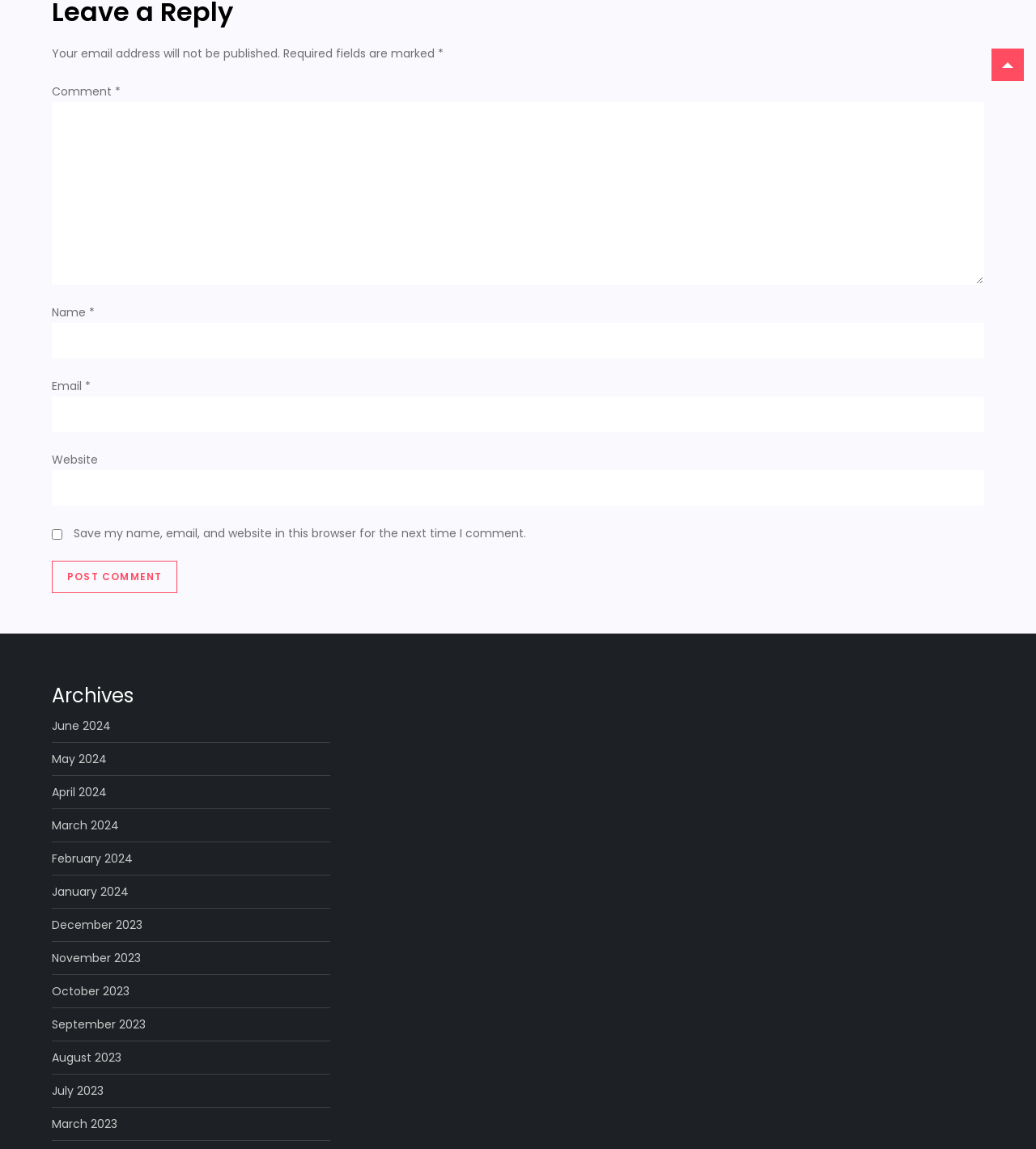Find the bounding box coordinates of the area that needs to be clicked in order to achieve the following instruction: "Click the post comment button". The coordinates should be specified as four float numbers between 0 and 1, i.e., [left, top, right, bottom].

[0.05, 0.488, 0.171, 0.516]